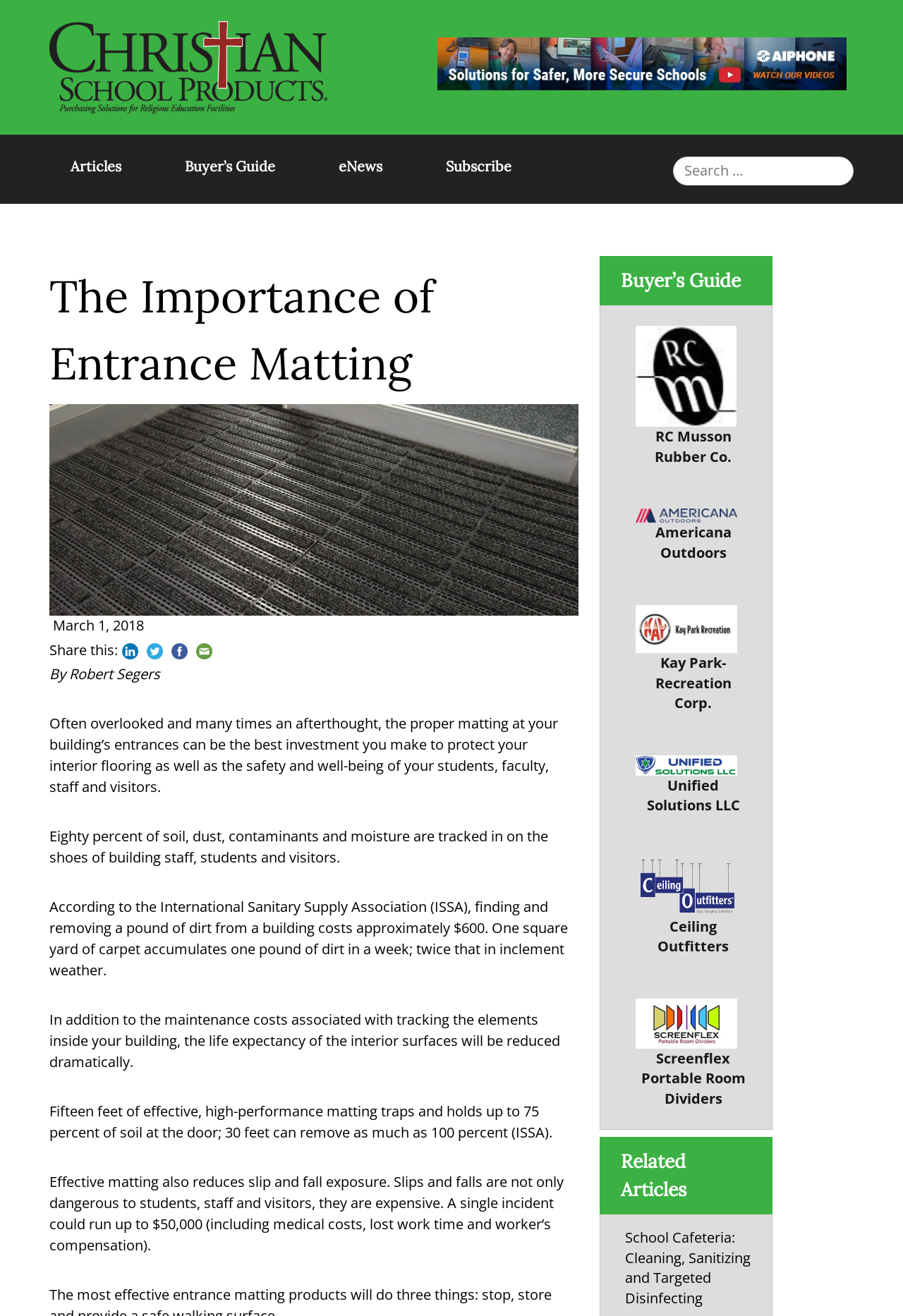Identify the first-level heading on the webpage and generate its text content.

The Importance of Entrance Matting